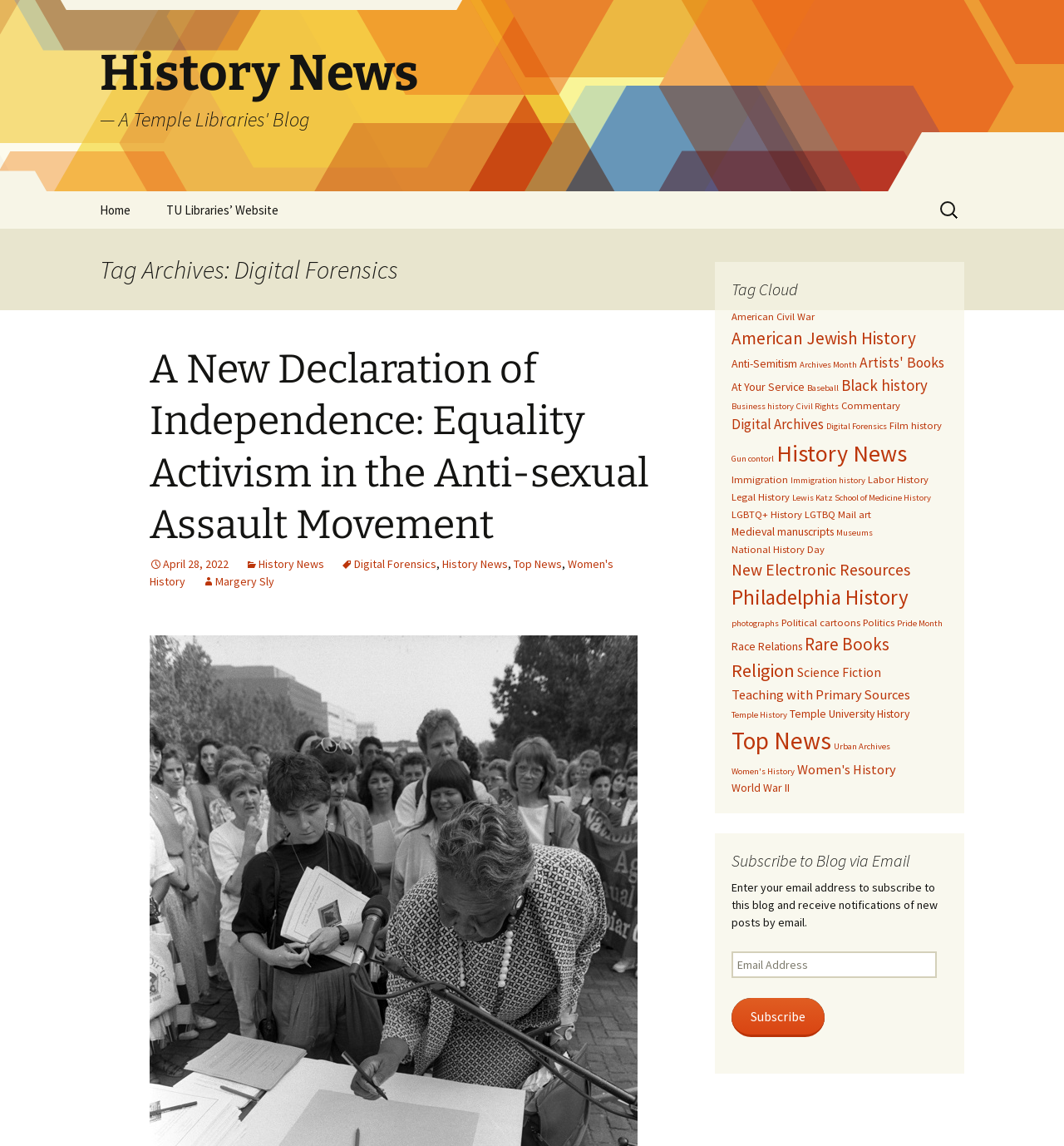Answer the question in one word or a short phrase:
What is the name of the library associated with this blog?

Temple Libraries